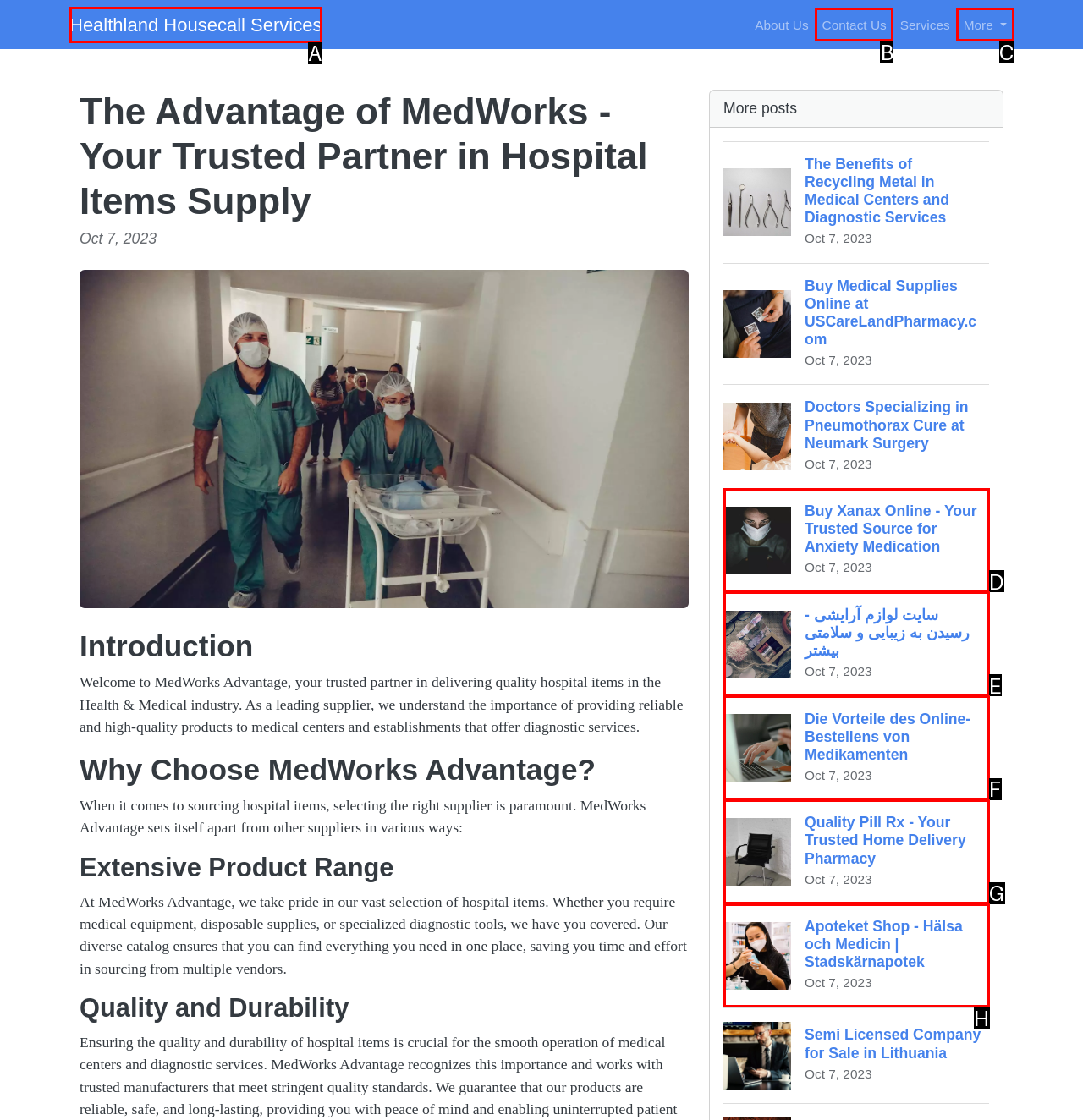Which option corresponds to the following element description: Healthland Housecall Services?
Please provide the letter of the correct choice.

A